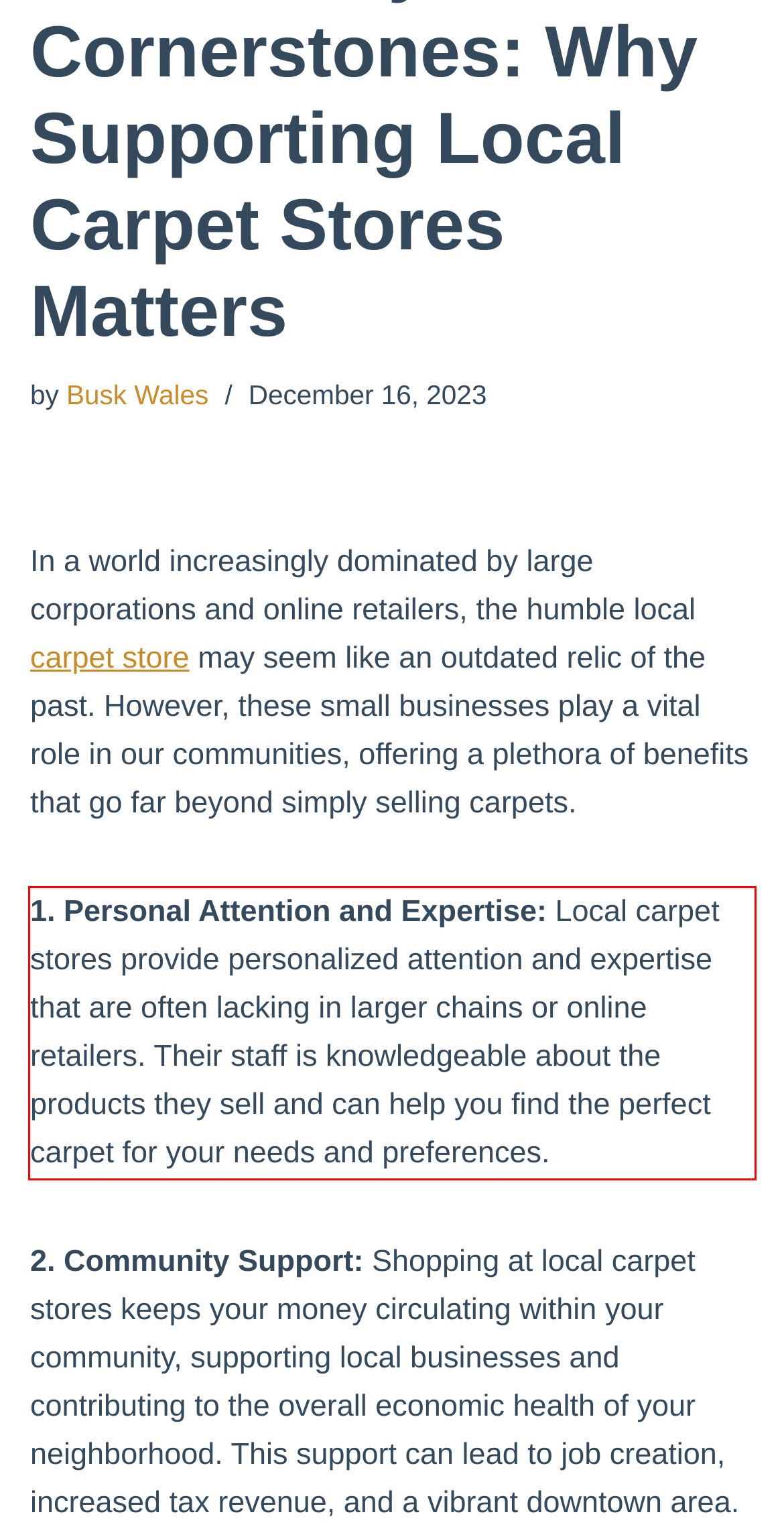Within the screenshot of the webpage, locate the red bounding box and use OCR to identify and provide the text content inside it.

1. Personal Attention and Expertise: Local carpet stores provide personalized attention and expertise that are often lacking in larger chains or online retailers. Their staff is knowledgeable about the products they sell and can help you find the perfect carpet for your needs and preferences.